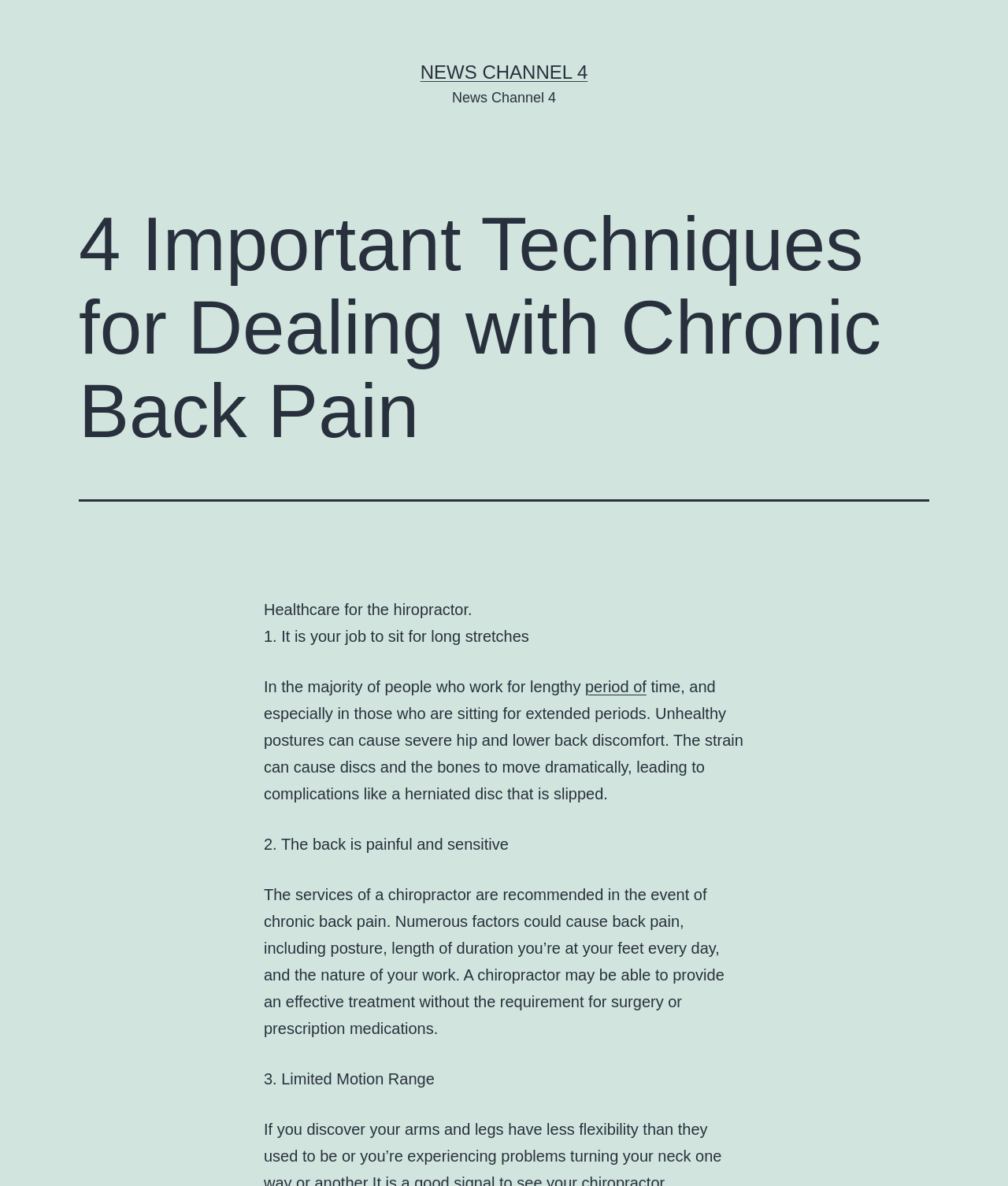Give a full account of the webpage's elements and their arrangement.

The webpage appears to be an article discussing techniques for dealing with chronic back pain, specifically targeted at chiropractors. At the top of the page, there is a link to "NEWS CHANNEL 4" and a header with the title "4 Important Techniques for Dealing with Chronic Back Pain". 

Below the header, there are several blocks of text. The first block starts with the sentence "Healthcare for the hiropractor." and continues with a few sentences discussing the importance of chiropractors for people who sit for long periods. 

To the right of this block, there is a link to the word "period of". The text then continues, discussing the consequences of unhealthy postures and the benefits of seeking a chiropractor's services. 

Further down, there are two more blocks of text, each with a numbered title. The second block starts with "2. The back is painful and sensitive" and discusses the importance of chiropractors in treating back pain. The third block starts with "3. Limited Motion Range" but its content is not fully visible on this screenshot.